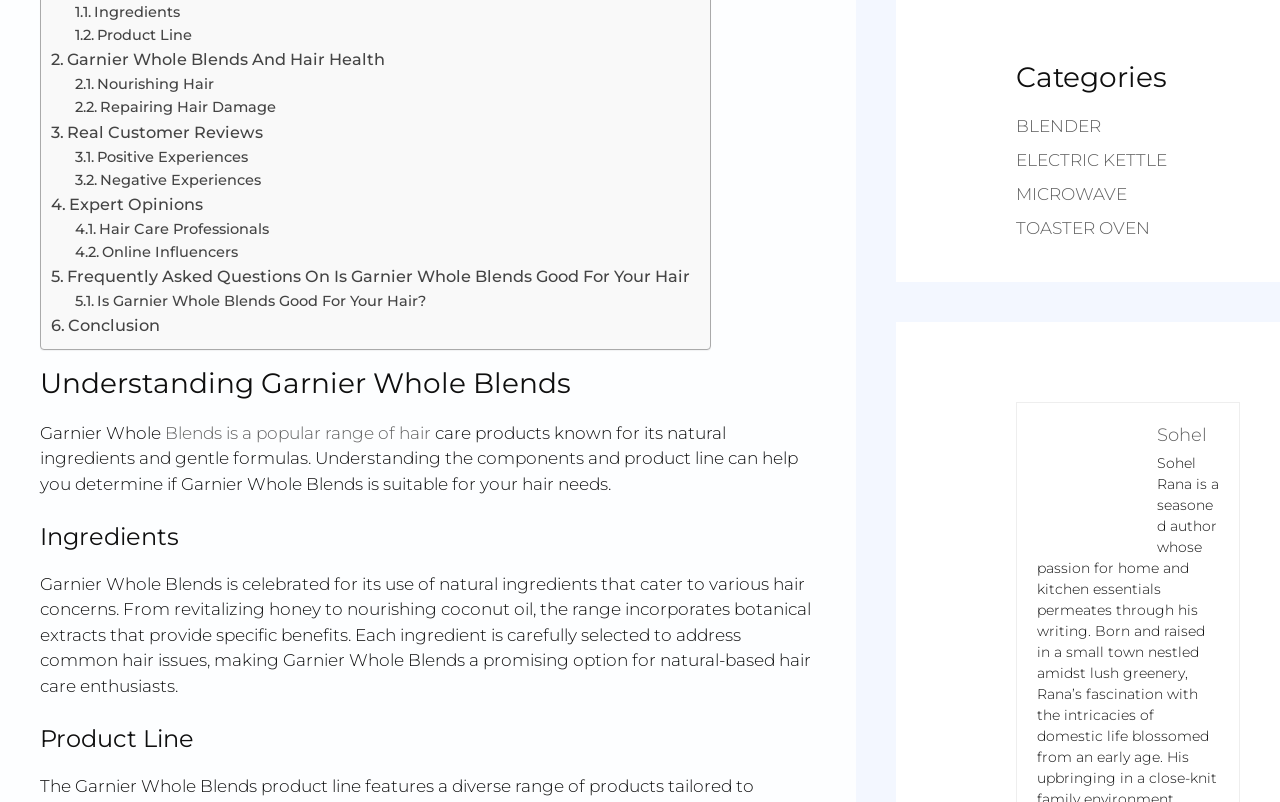Identify the bounding box coordinates of the specific part of the webpage to click to complete this instruction: "Click on 'Ingredients'".

[0.059, 0.001, 0.141, 0.03]